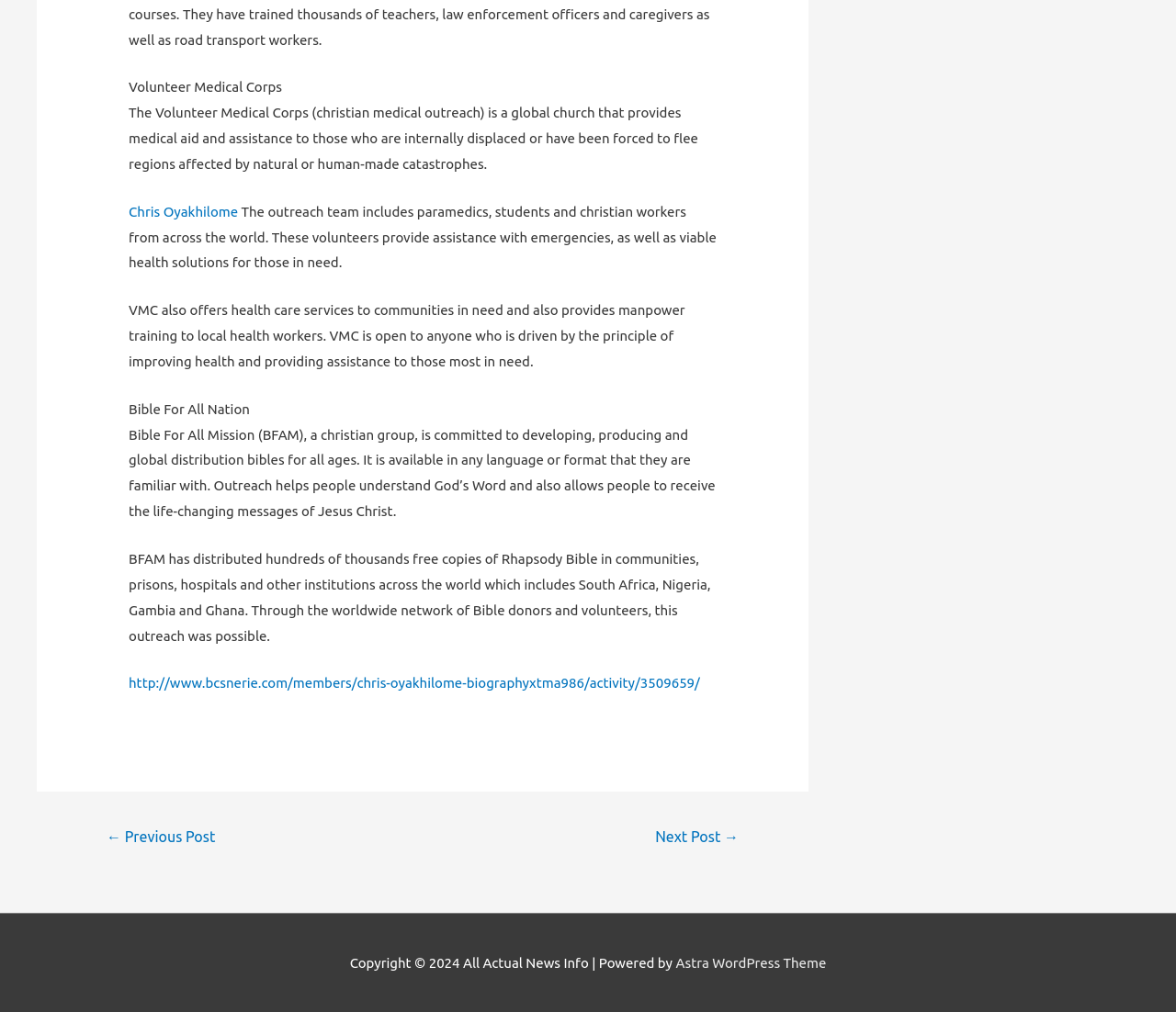Using the given element description, provide the bounding box coordinates (top-left x, top-left y, bottom-right x, bottom-right y) for the corresponding UI element in the screenshot: Chris Oyakhilome

[0.109, 0.201, 0.202, 0.217]